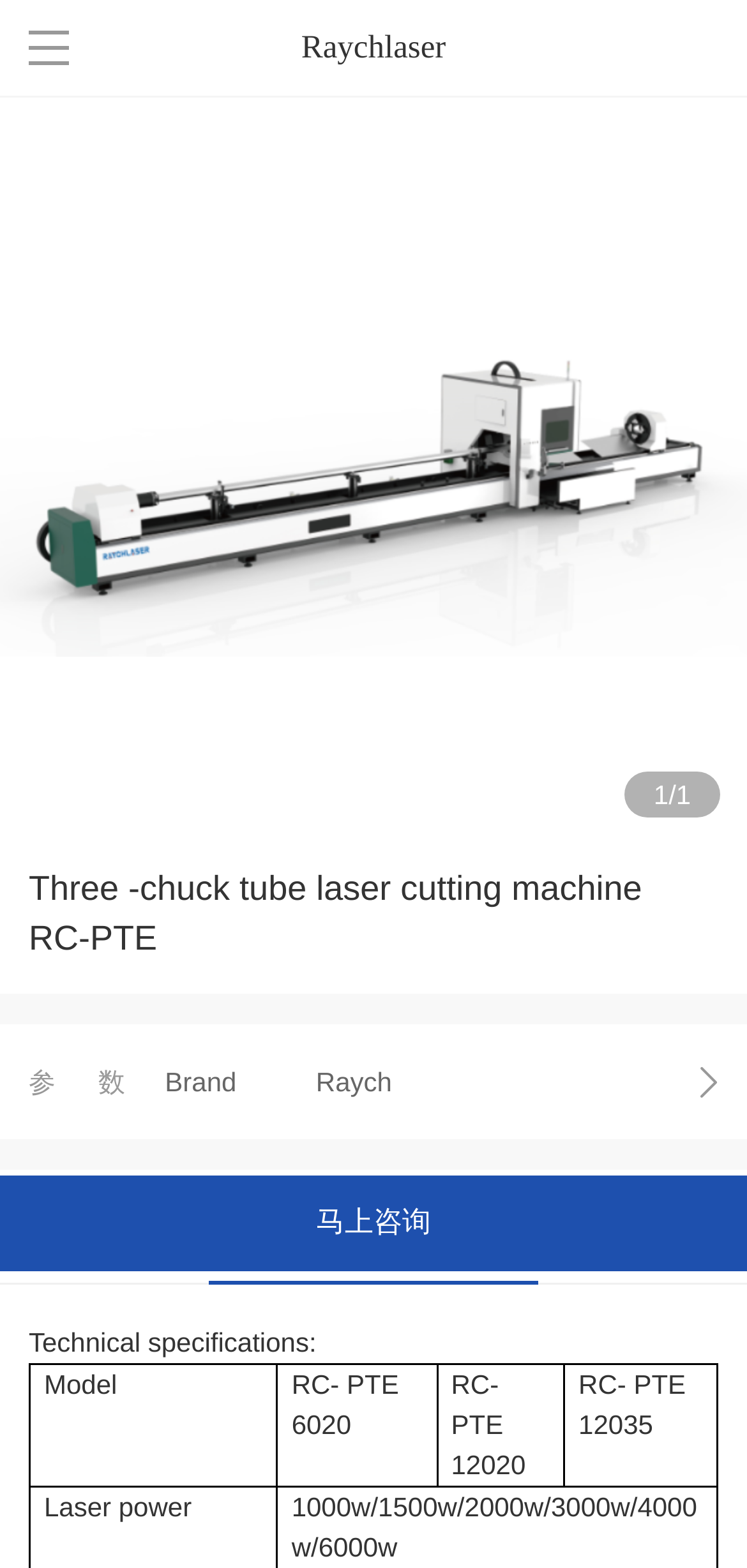Please specify the bounding box coordinates of the clickable region necessary for completing the following instruction: "learn about technical specifications". The coordinates must consist of four float numbers between 0 and 1, i.e., [left, top, right, bottom].

[0.294, 0.773, 0.706, 0.792]